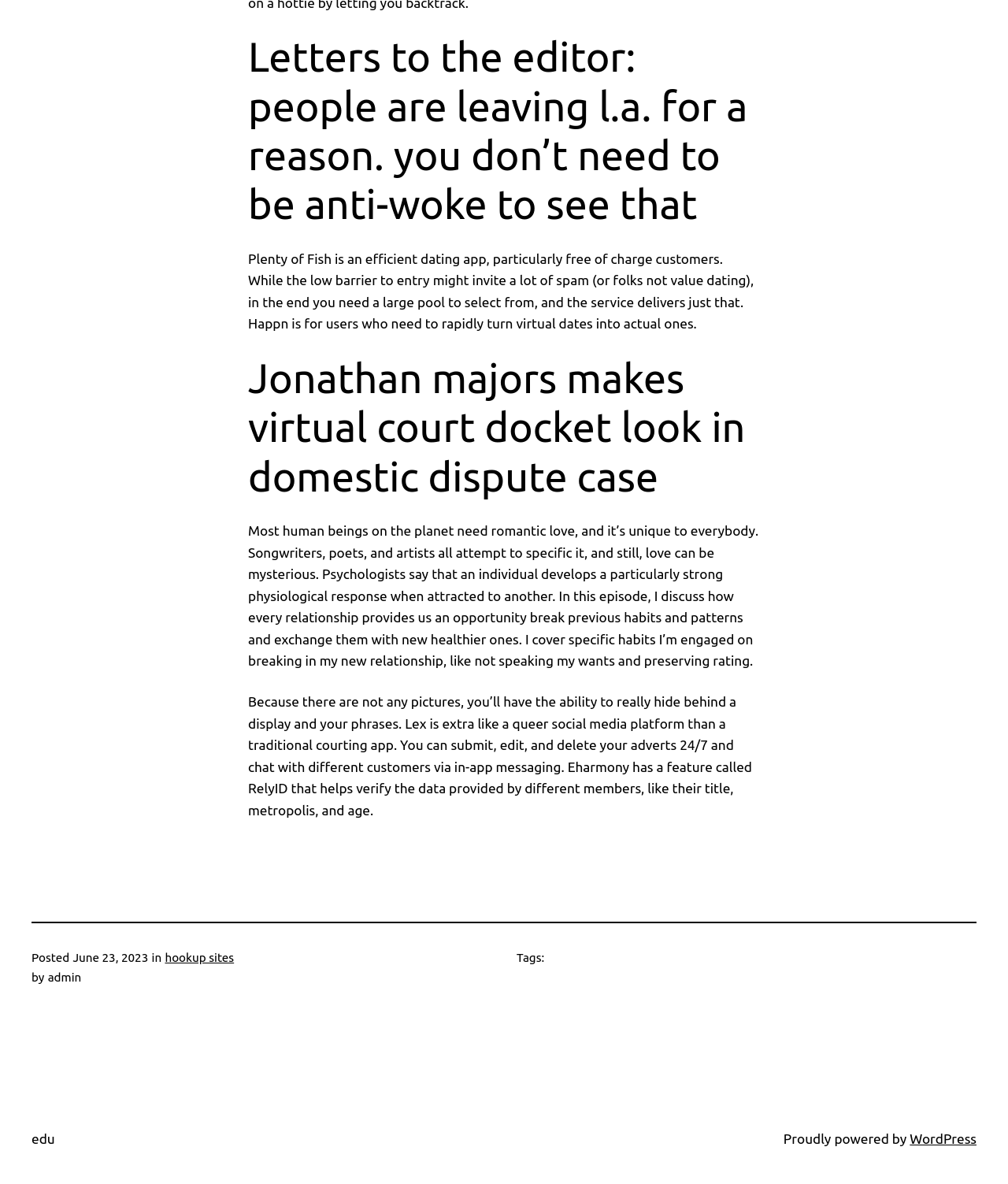Give a succinct answer to this question in a single word or phrase: 
What is the name of the dating app mentioned in the second article?

Plenty of Fish